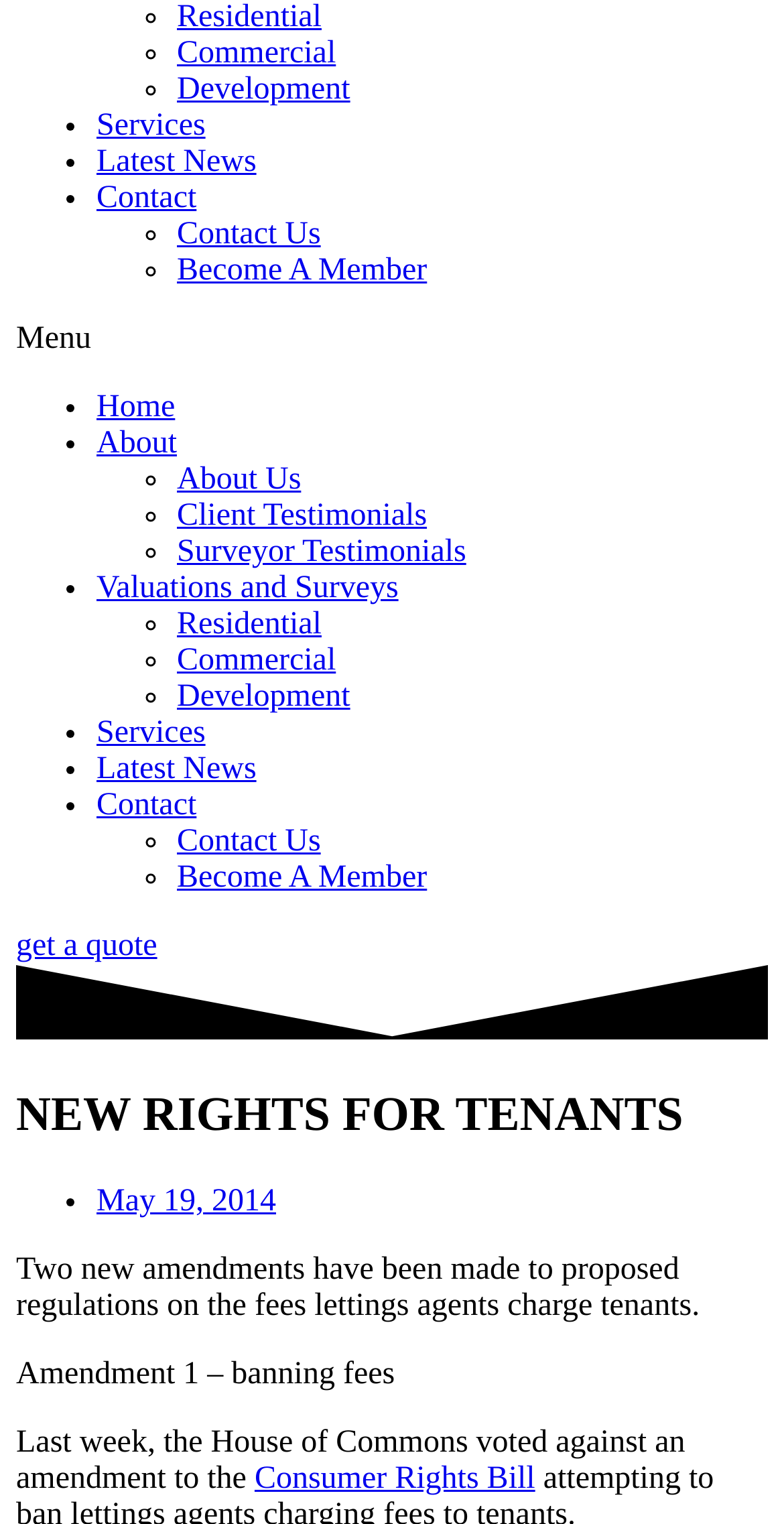Please determine the bounding box coordinates for the UI element described here. Use the format (top-left x, top-left y, bottom-right x, bottom-right y) with values bounded between 0 and 1: May 19, 2014

[0.123, 0.777, 0.352, 0.8]